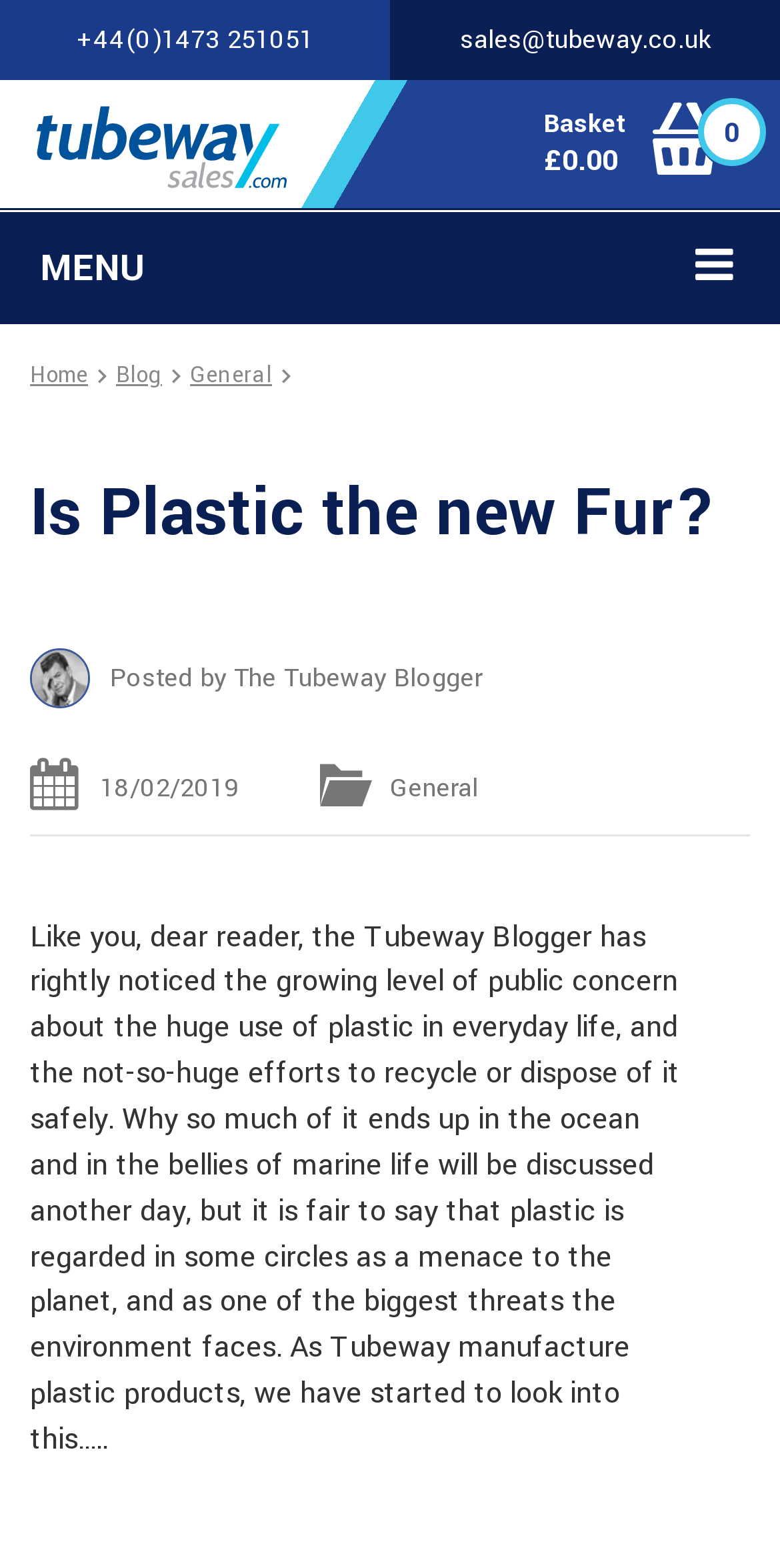Explain the webpage in detail.

The webpage appears to be a blog article from Tubeway, a plastic extruder company. At the top left corner, there is a logo of Tubeway Sales, accompanied by two contact links: a phone number and an email address. To the right of these links, there is a basket icon with a £0.00 value.

The main navigation menu is located below the logo, with links to "Home", "Blog", and "General" categories. The title of the article, "Is Plastic the new Fur?", is prominently displayed in a large font size, taking up most of the width of the page.

Below the title, the author's name, "The Tubeway Blogger", is mentioned, along with the date of posting, "18/02/2019". The article's content starts with a discussion about the growing concern over plastic waste and its impact on the environment. The text spans multiple paragraphs, filling most of the page's content area.

There are no images within the article's content, but the logo at the top left corner is an image. The overall layout is organized, with clear headings and concise text, making it easy to read and follow.